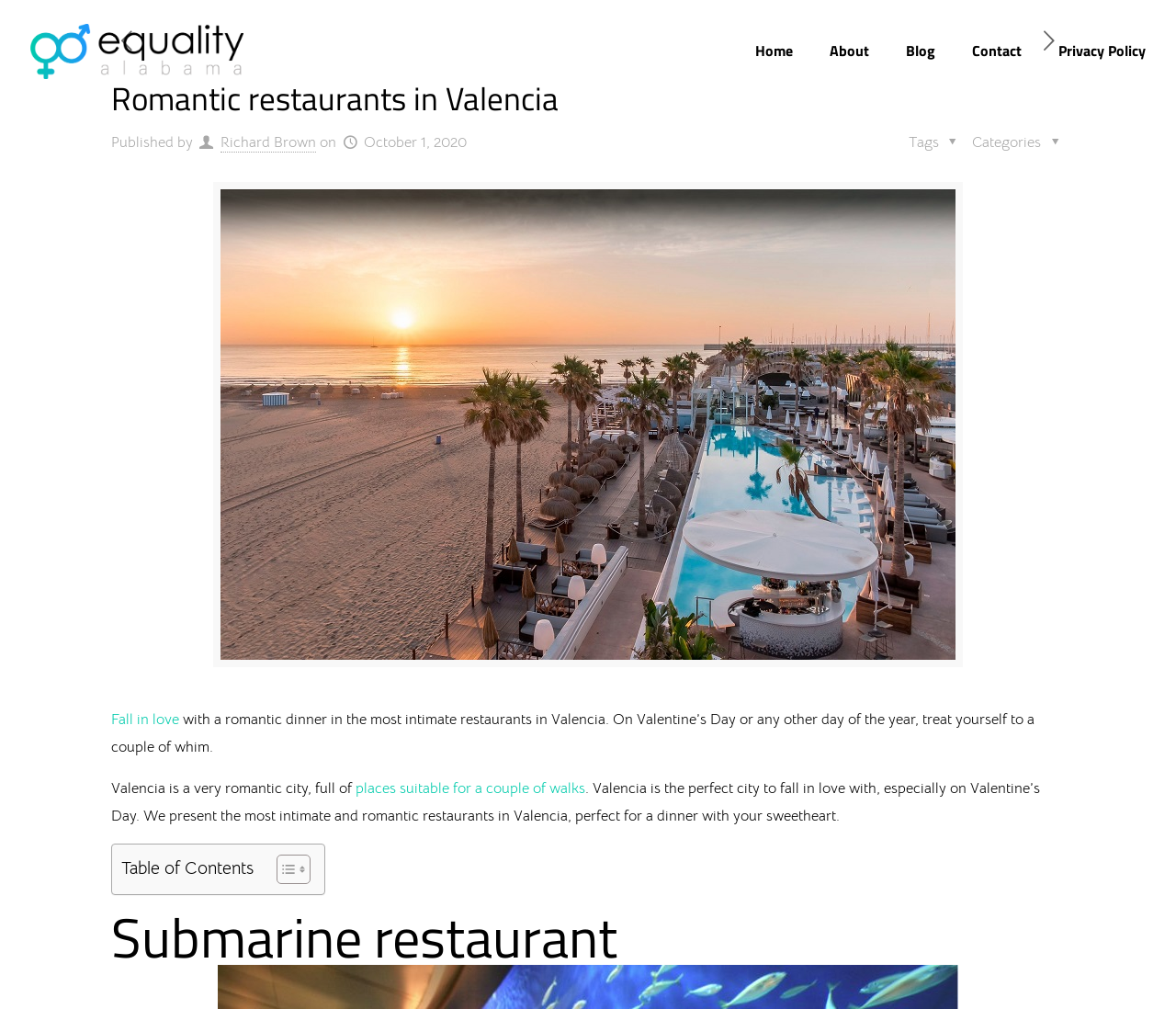Provide the text content of the webpage's main heading.

Romantic restaurants in Valencia